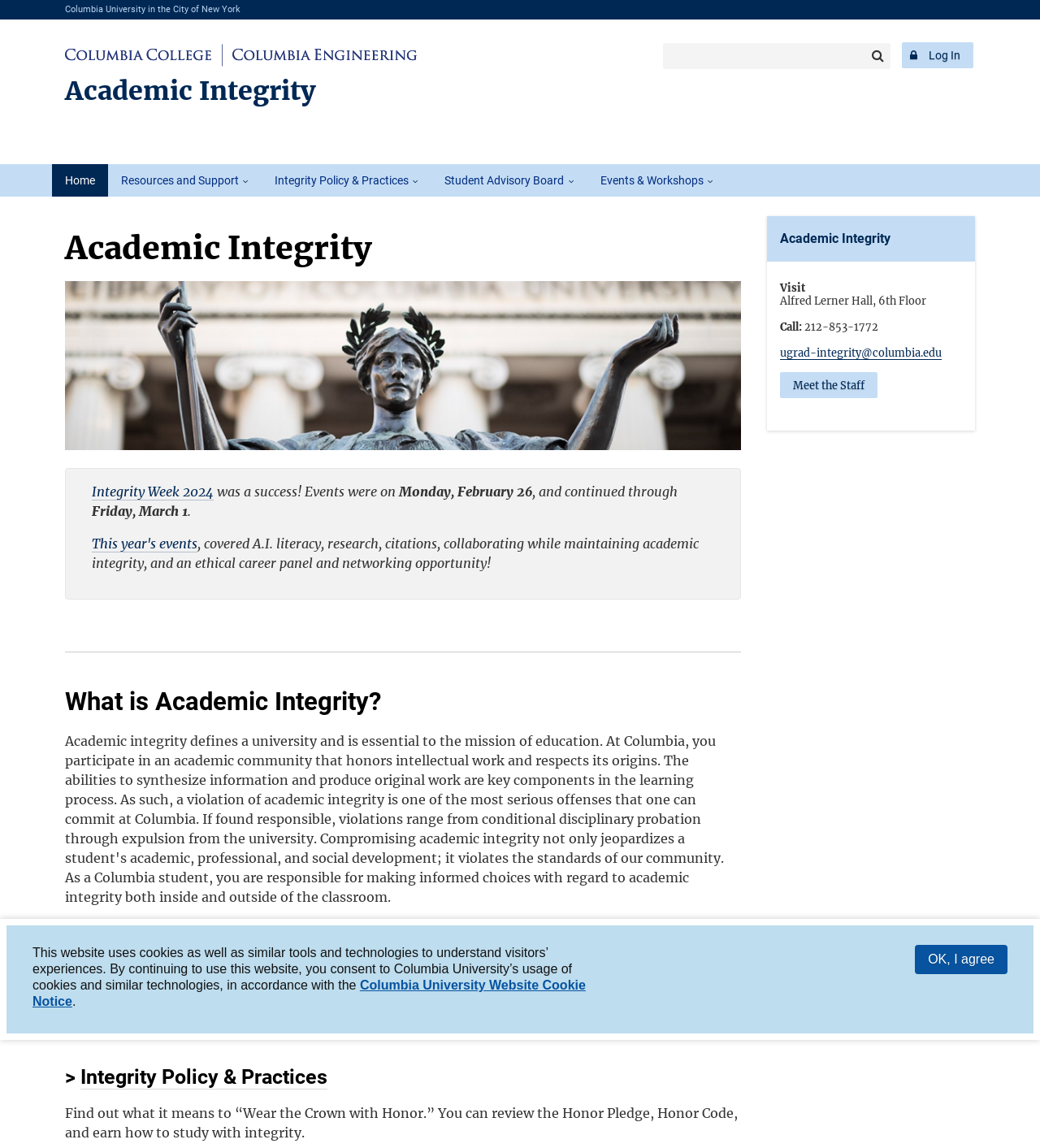Use a single word or phrase to answer the question: 
What is the location of Academic Integrity?

Alfred Lerner Hall, 6th Floor